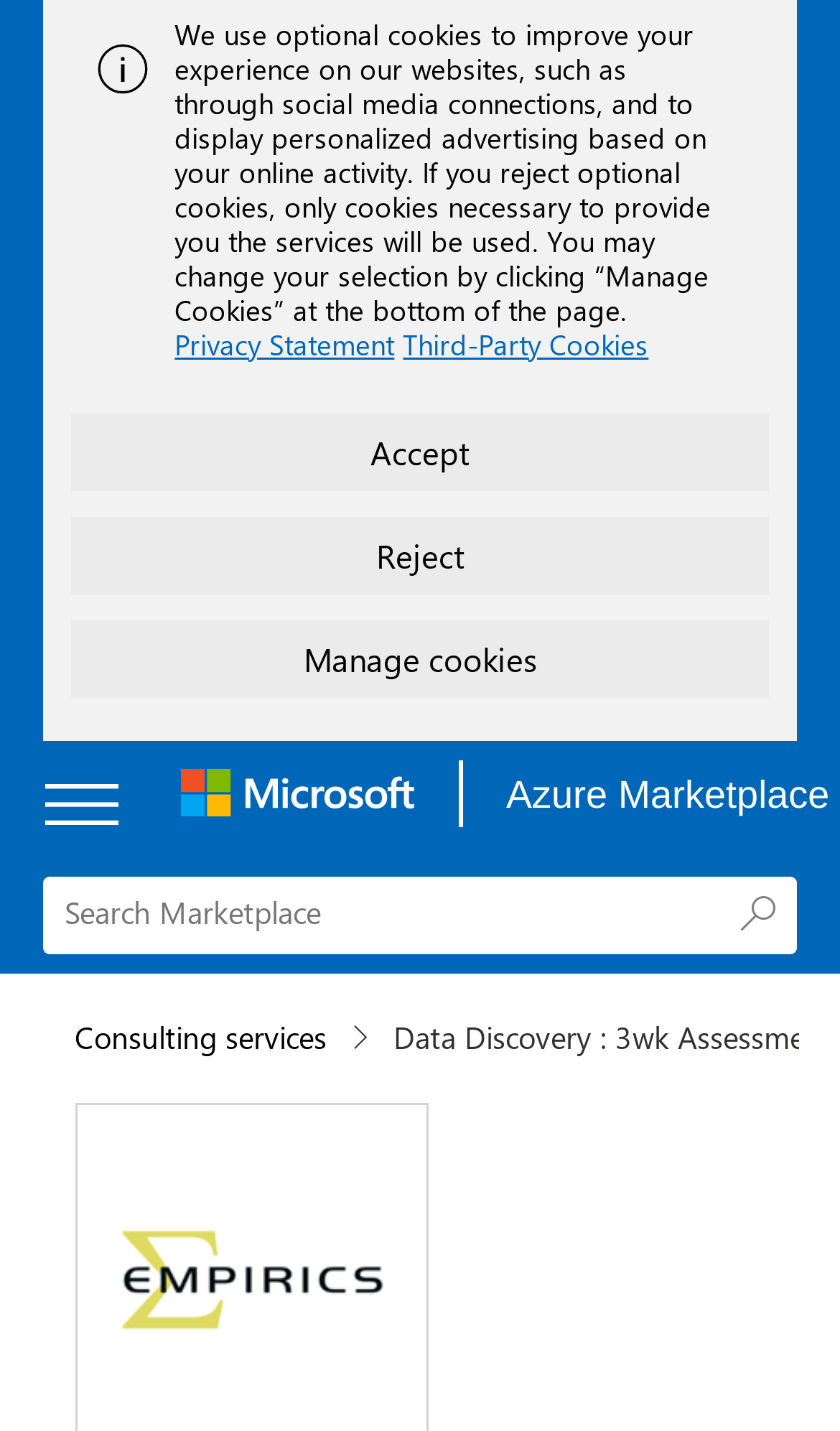How many buttons are there in the cookie notification section?
Based on the image, give a one-word or short phrase answer.

3